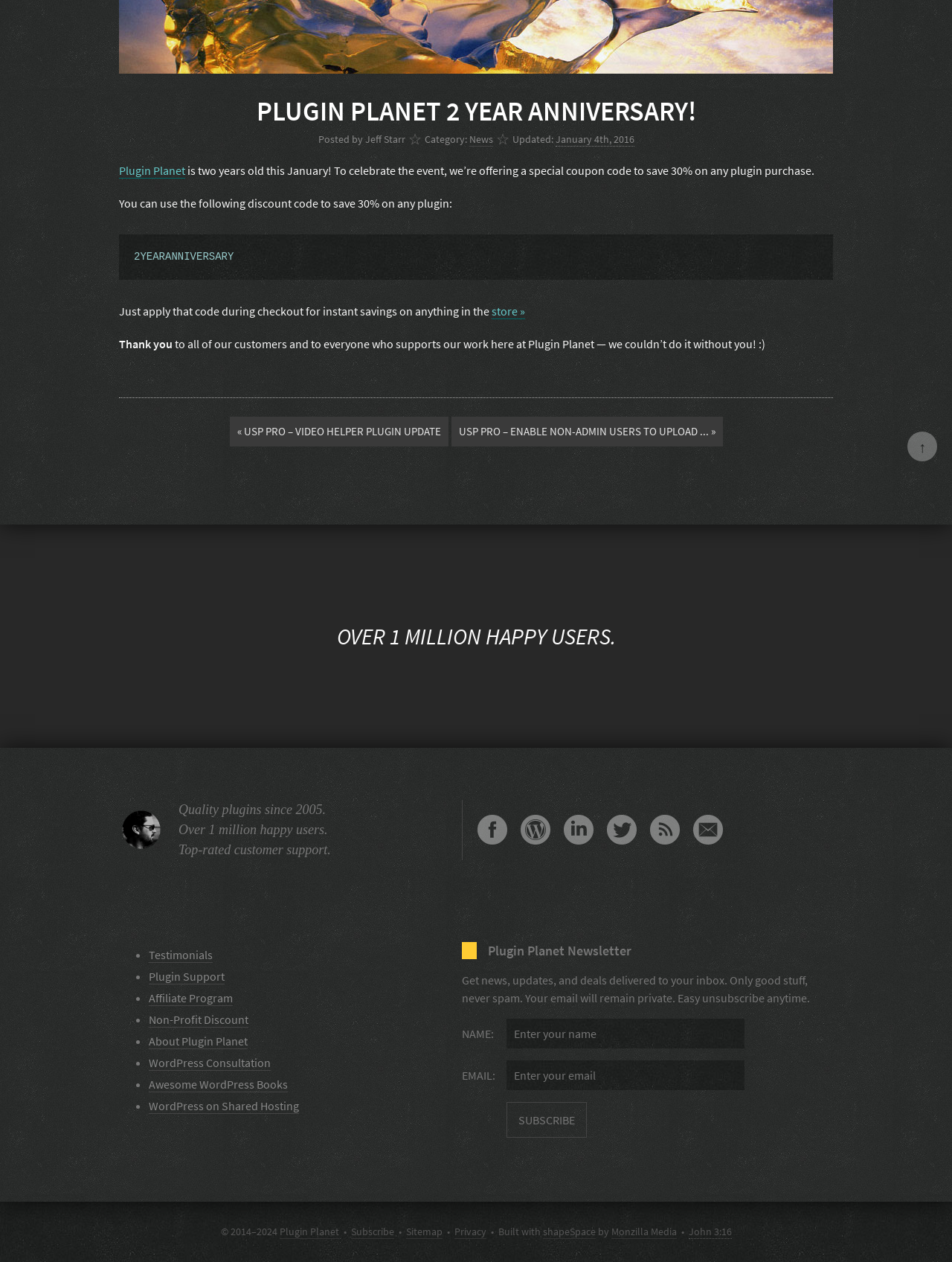Please provide the bounding box coordinate of the region that matches the element description: Awesome WordPress Books. Coordinates should be in the format (top-left x, top-left y, bottom-right x, bottom-right y) and all values should be between 0 and 1.

[0.156, 0.853, 0.302, 0.866]